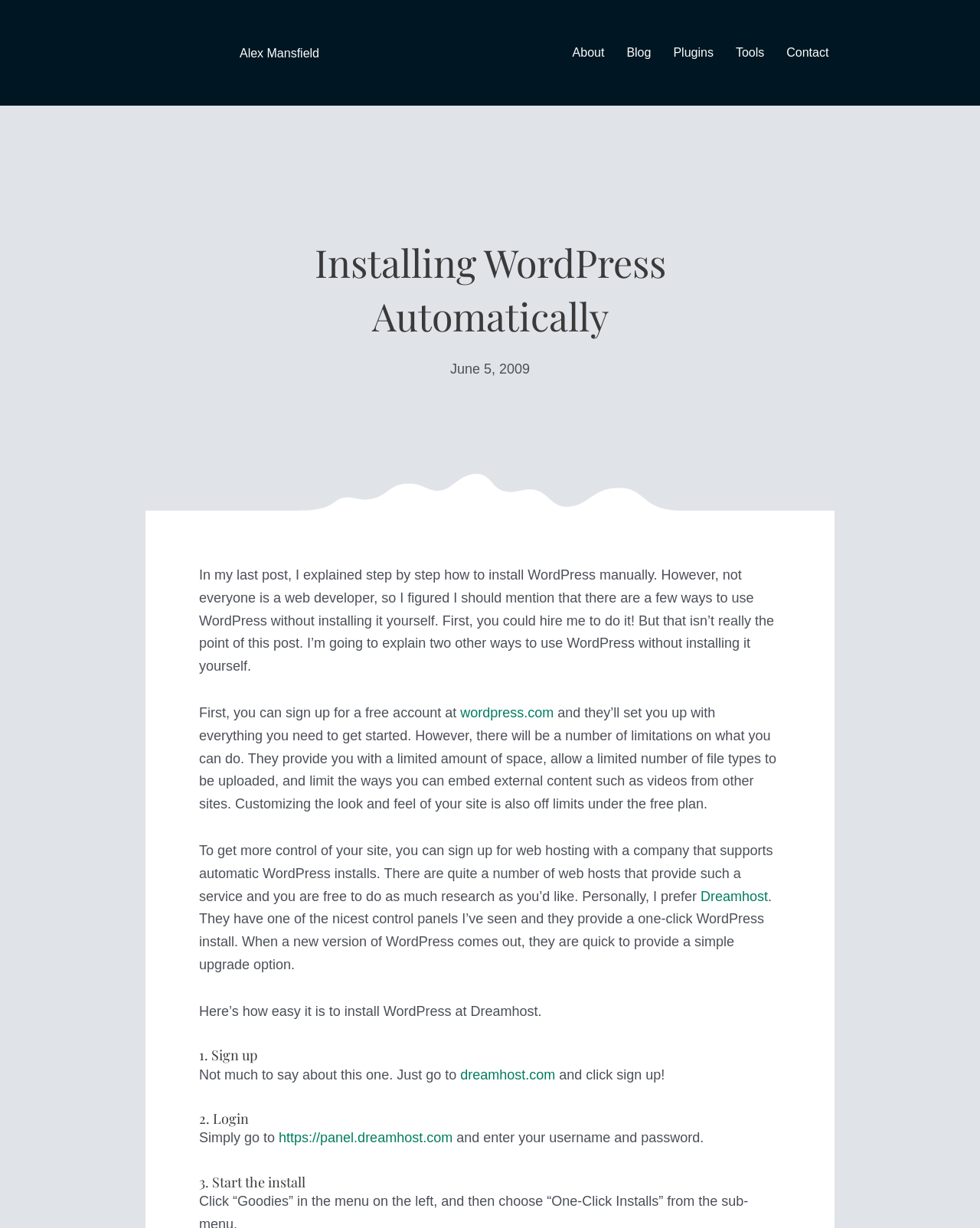Highlight the bounding box coordinates of the region I should click on to meet the following instruction: "Click the 'Contact' link".

[0.792, 0.025, 0.857, 0.061]